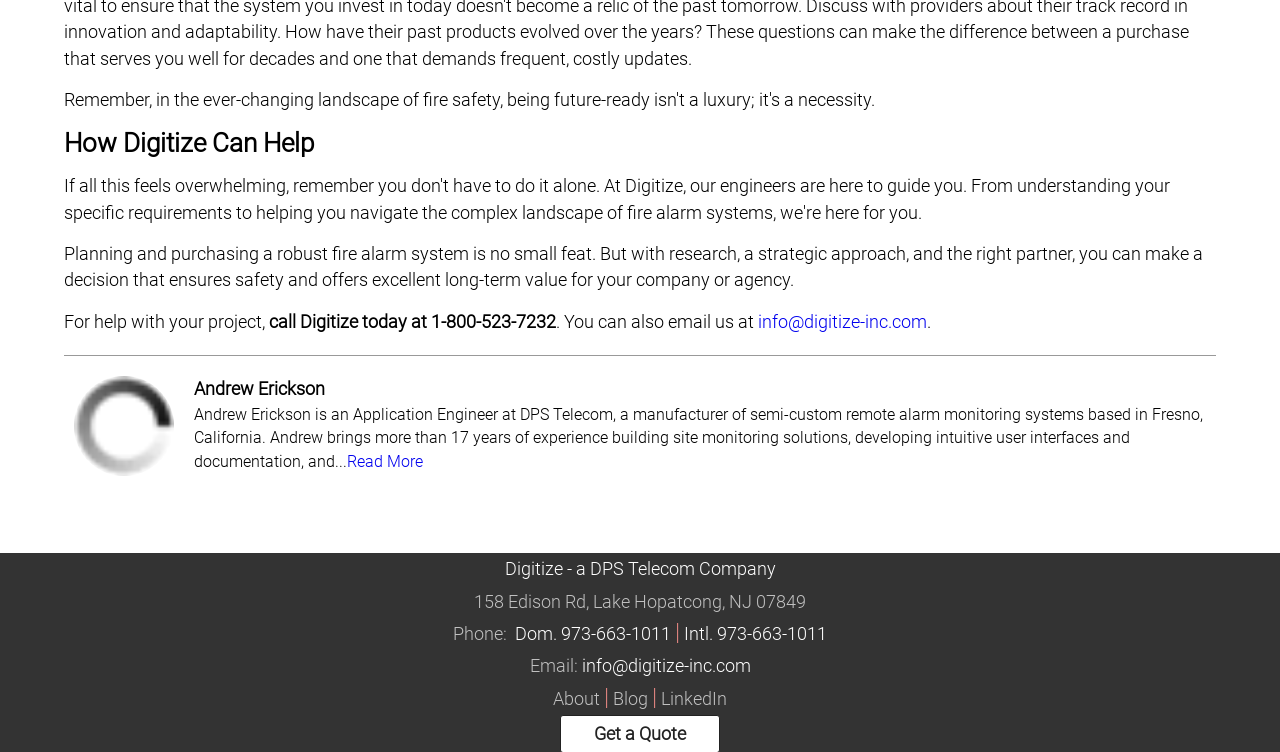Kindly respond to the following question with a single word or a brief phrase: 
Who is the Application Engineer at DPS Telecom?

Andrew Erickson